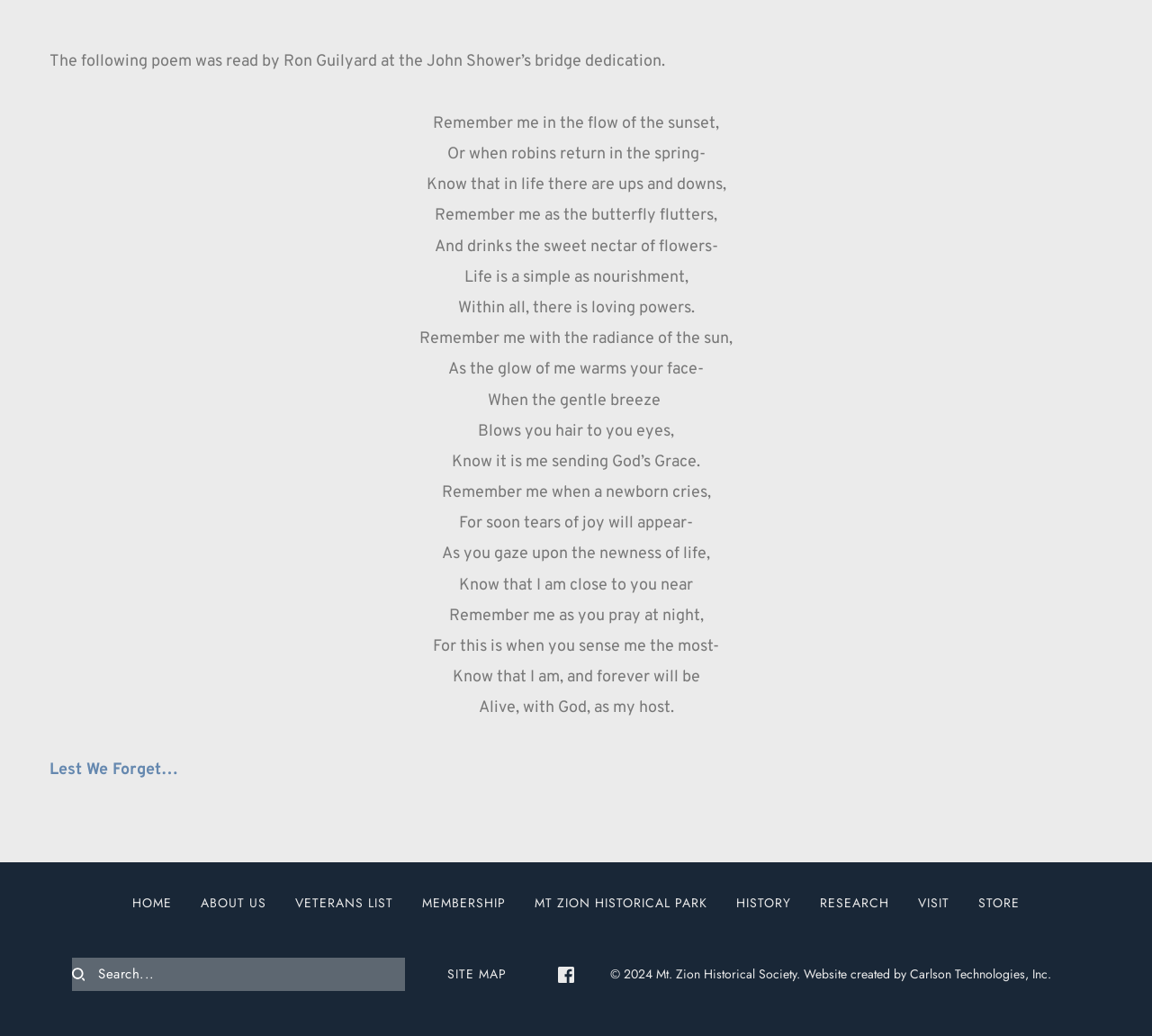Locate the bounding box coordinates of the element that should be clicked to execute the following instruction: "Click on HOME".

[0.111, 0.863, 0.153, 0.881]